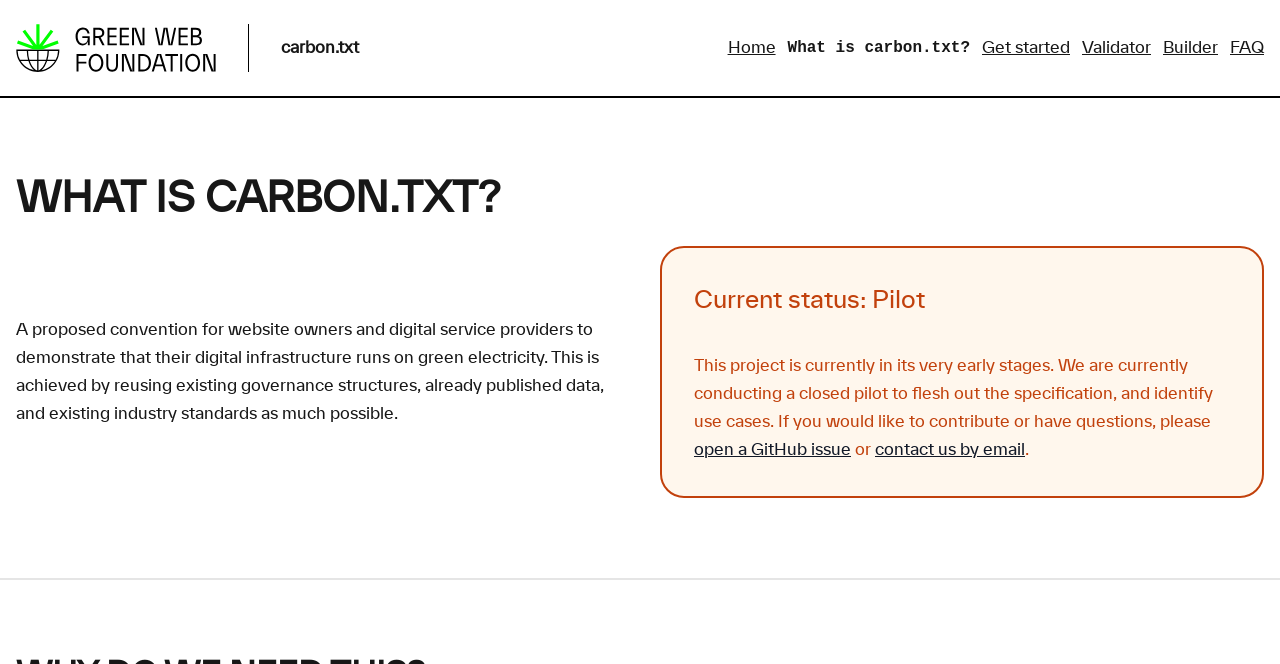Identify the bounding box coordinates for the element you need to click to achieve the following task: "Learn about What is carbon.txt?". Provide the bounding box coordinates as four float numbers between 0 and 1, in the form [left, top, right, bottom].

[0.615, 0.054, 0.758, 0.09]